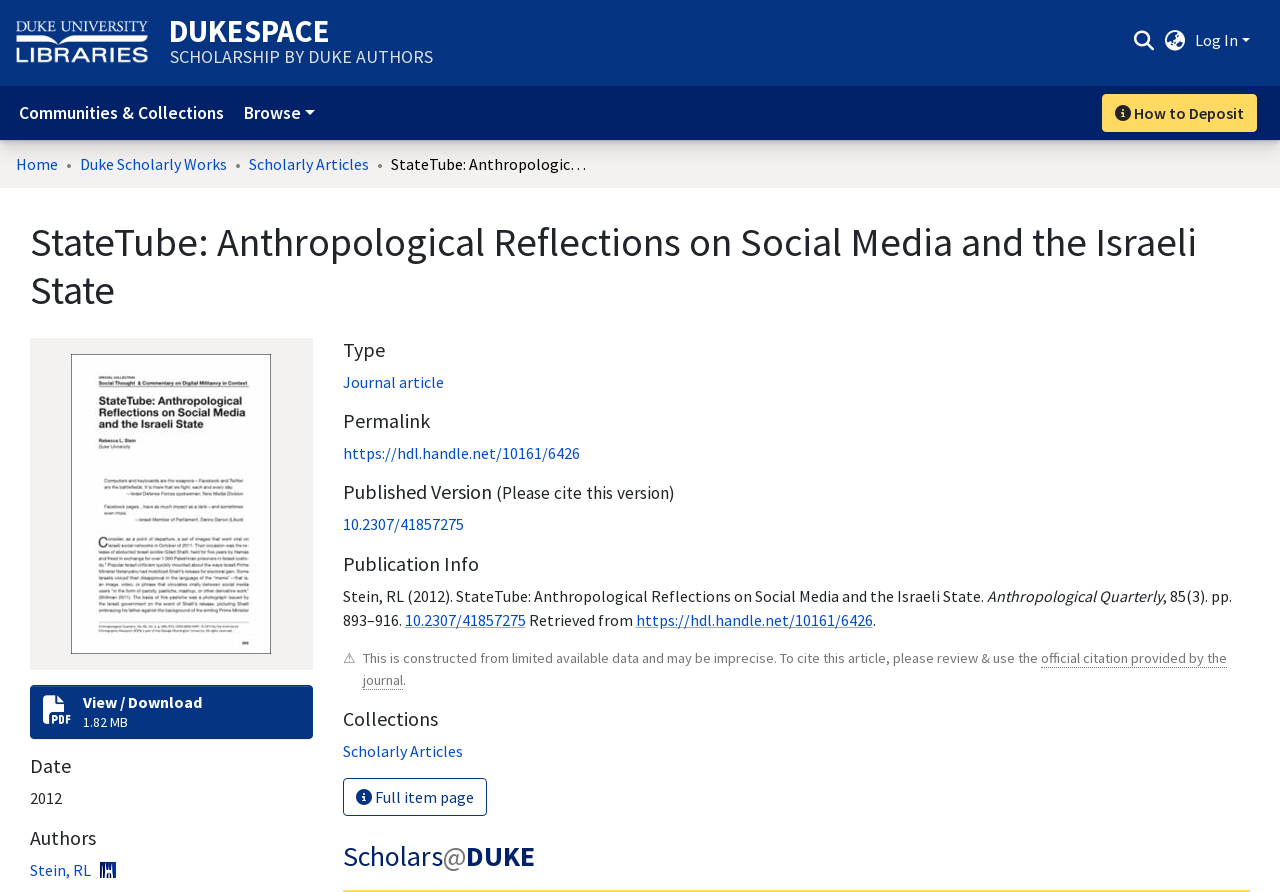Could you indicate the bounding box coordinates of the region to click in order to complete this instruction: "Switch language".

[0.908, 0.031, 0.928, 0.058]